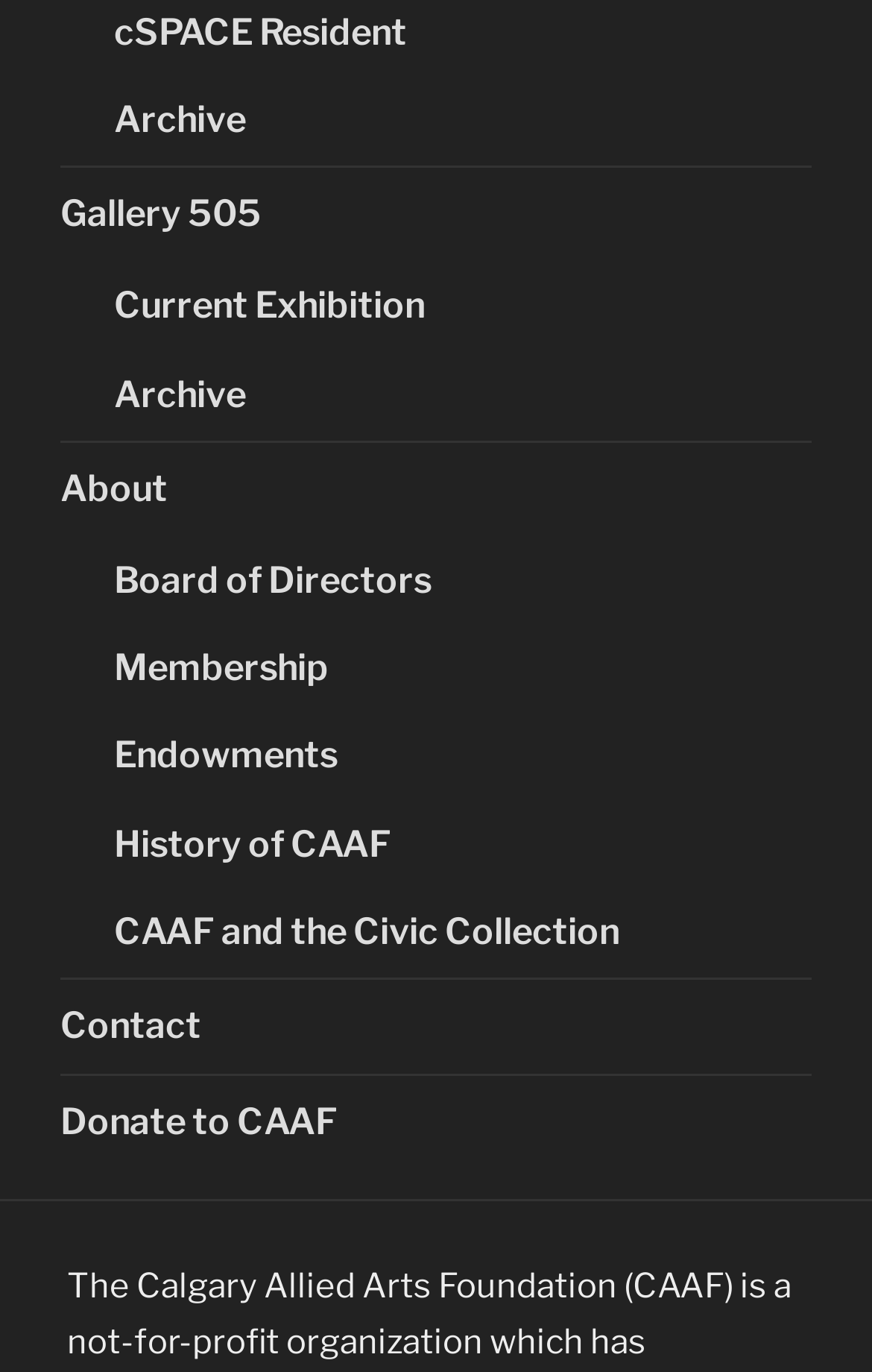How many sections are in the top navigation bar?
Look at the image and answer with only one word or phrase.

3